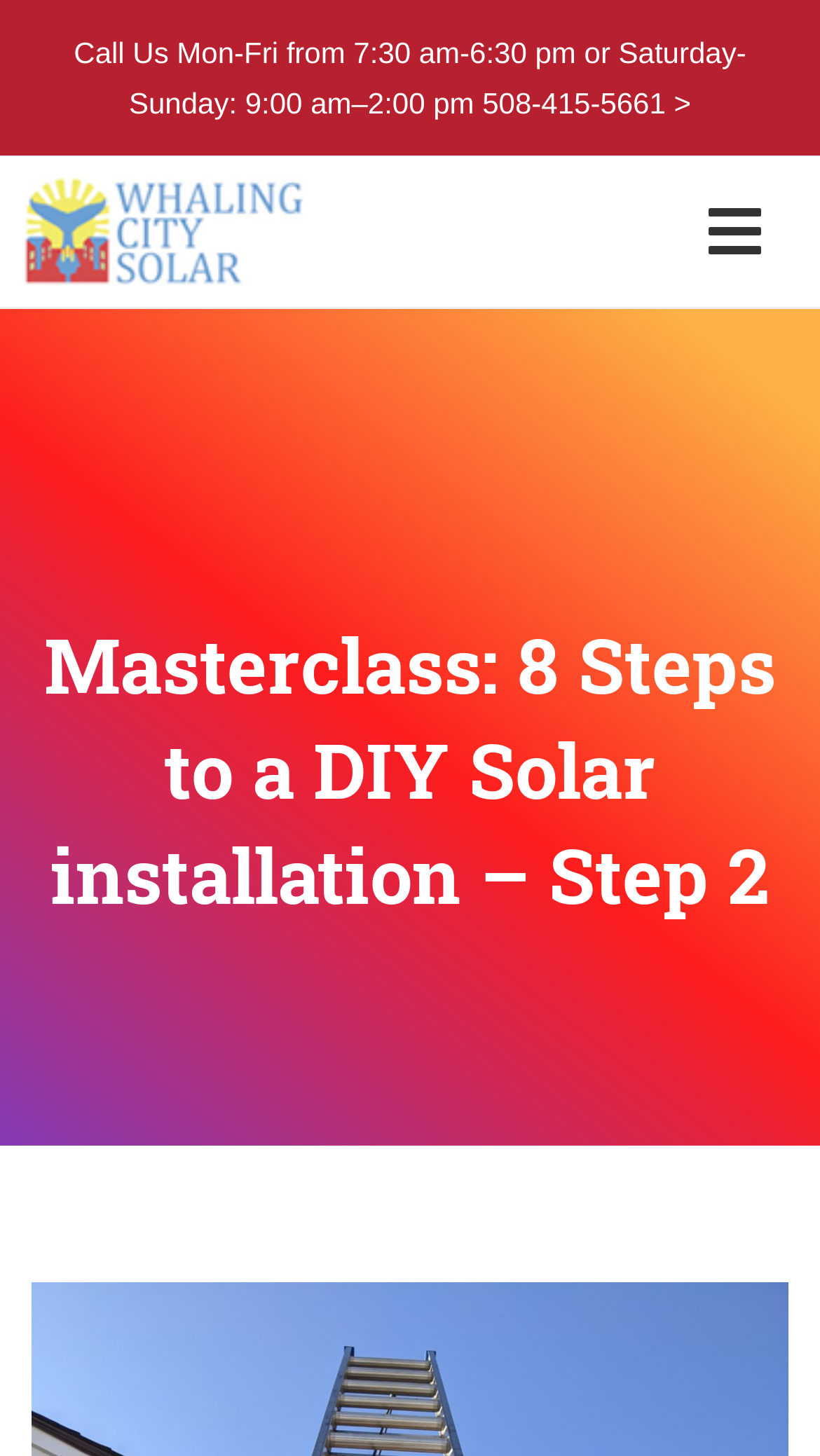What is the purpose of the button with the company name?
Can you provide an in-depth and detailed response to the question?

I found the purpose of the button by looking at the button element with the text 'Whaling City Solar' and the attribute 'expanded: False', which suggests that the button is used to expand or collapse some content.